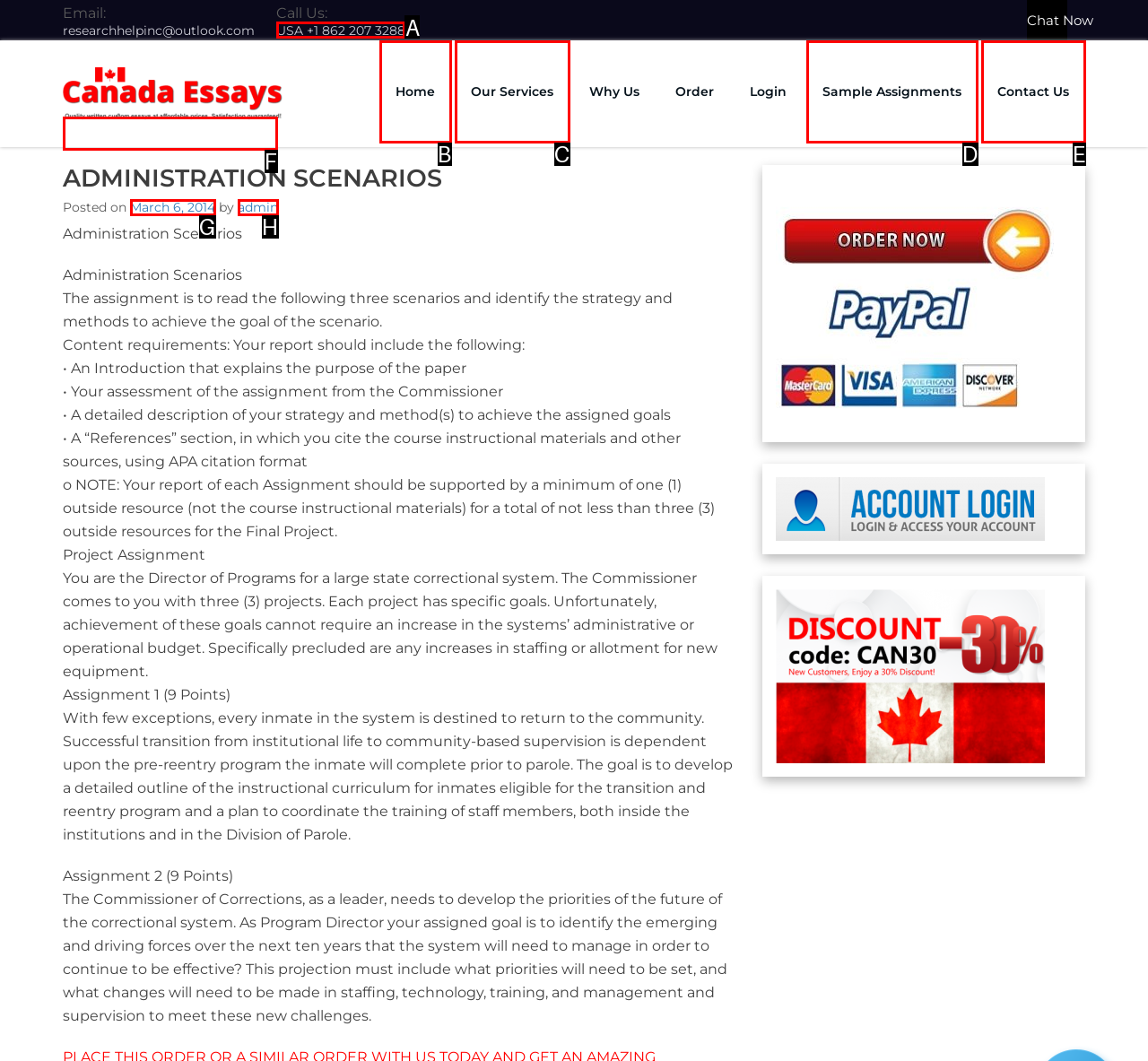Among the marked elements in the screenshot, which letter corresponds to the UI element needed for the task: Call the USA phone number?

A